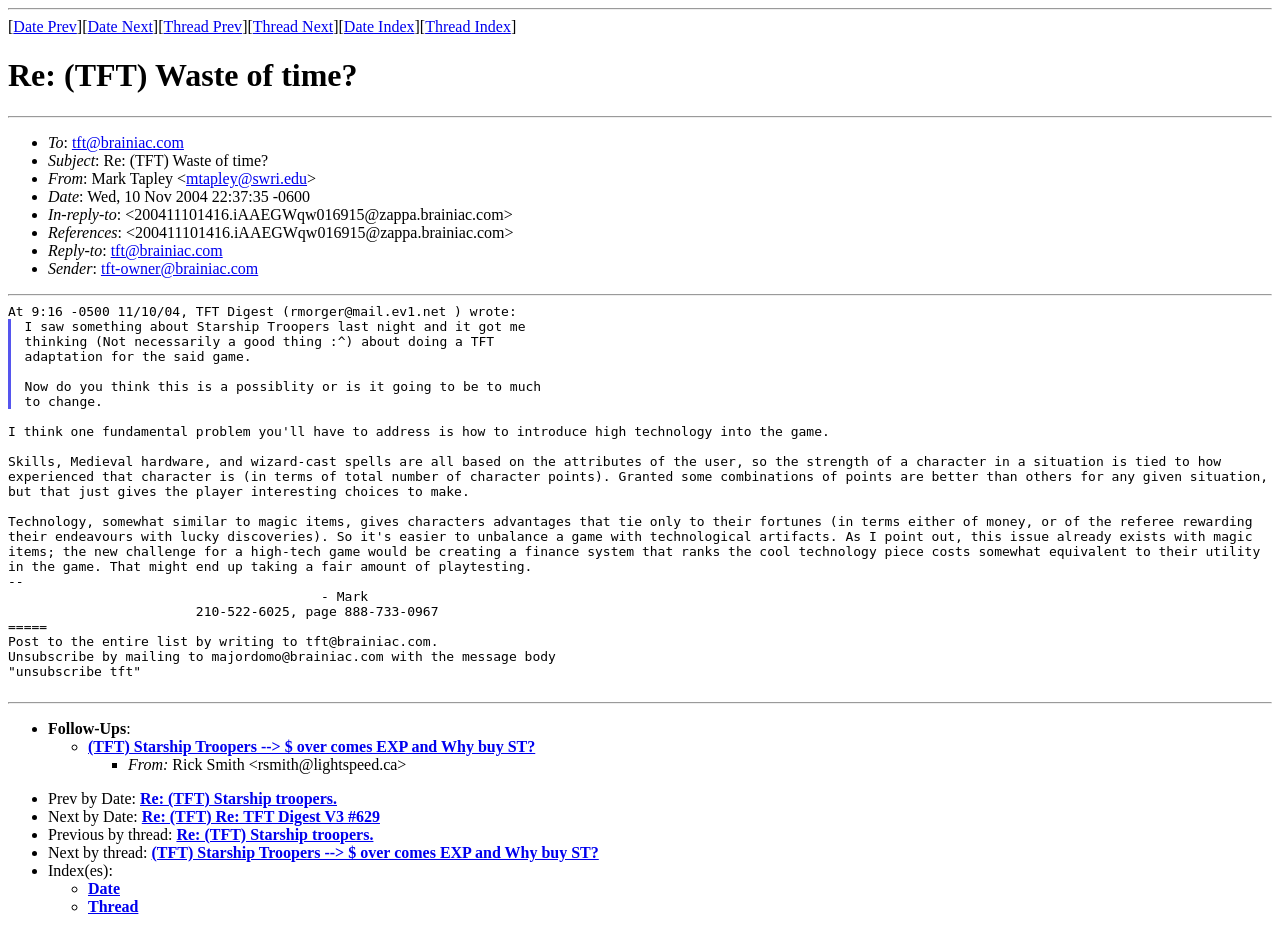Please respond to the question with a concise word or phrase:
What is the topic of discussion in the email?

Starship Troopers TFT adaptation